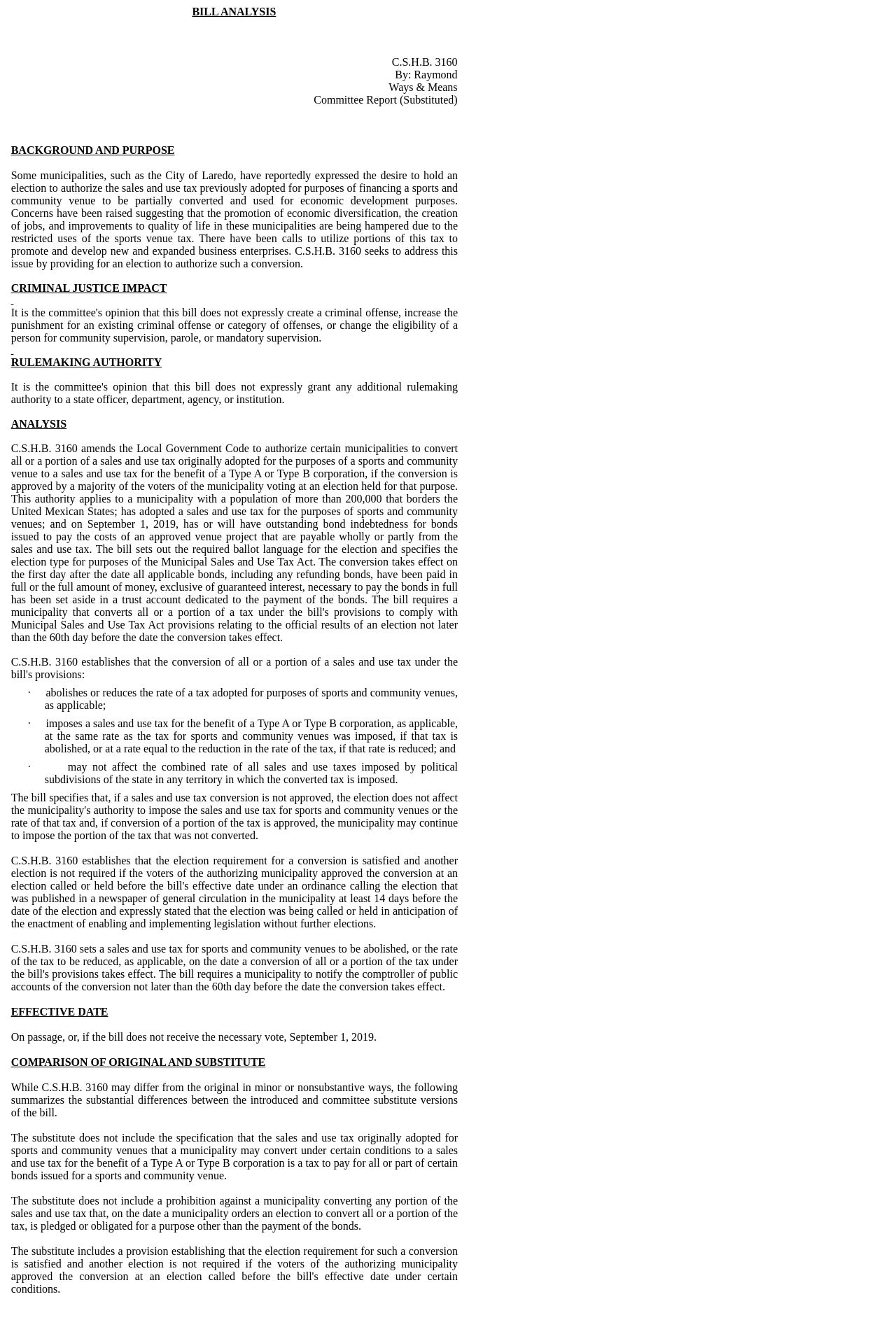What is the purpose of the bill?
Analyze the image and deliver a detailed answer to the question.

The purpose of the bill can be inferred from the 'BACKGROUND AND PURPOSE' section, which explains that the bill aims to address the issue of restricted uses of the sports venue tax and provide for an election to authorize the conversion of the tax for economic development purposes.